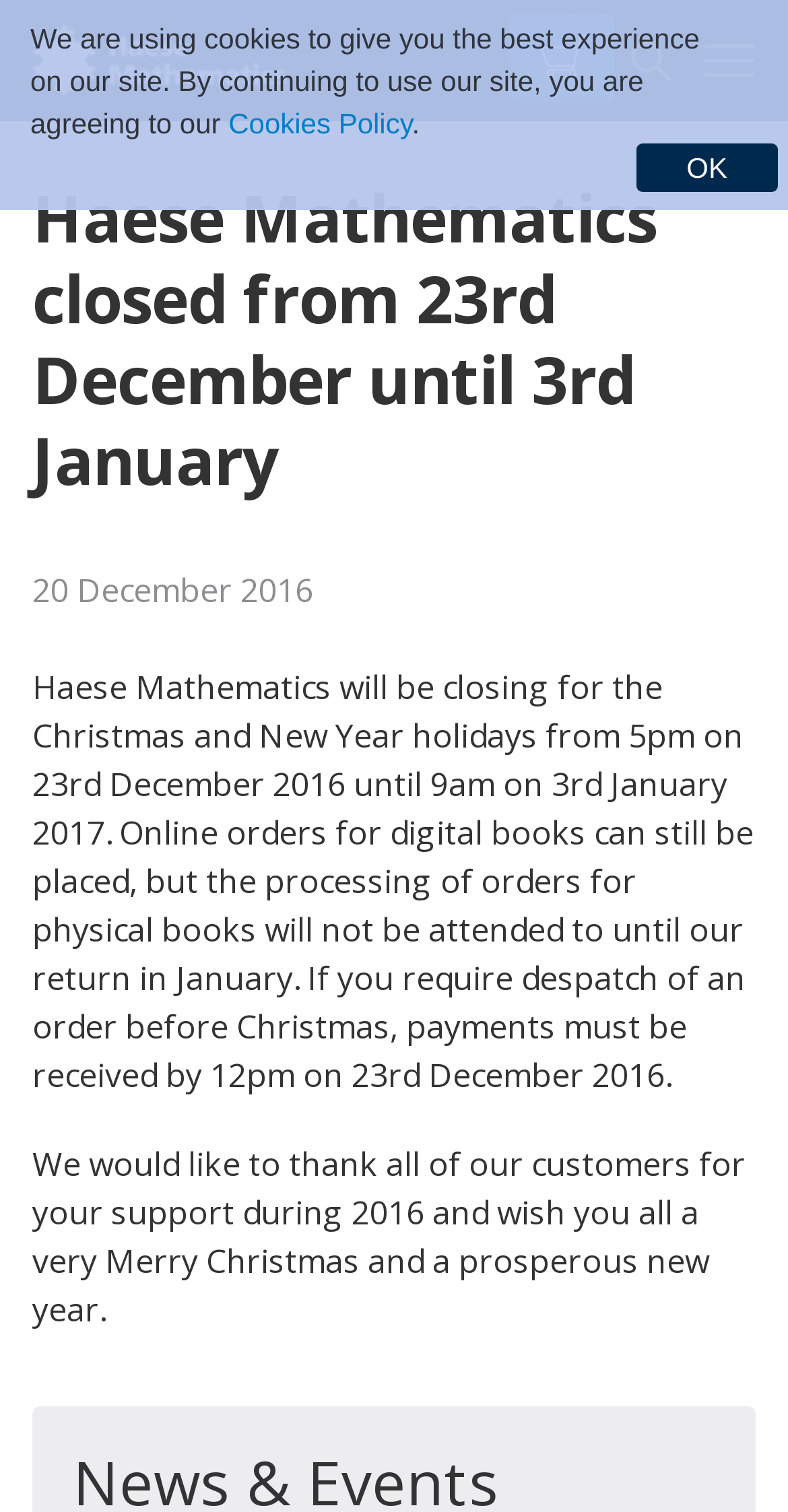What is the company's holiday closure period?
Based on the image, provide a one-word or brief-phrase response.

23rd Dec to 3rd Jan